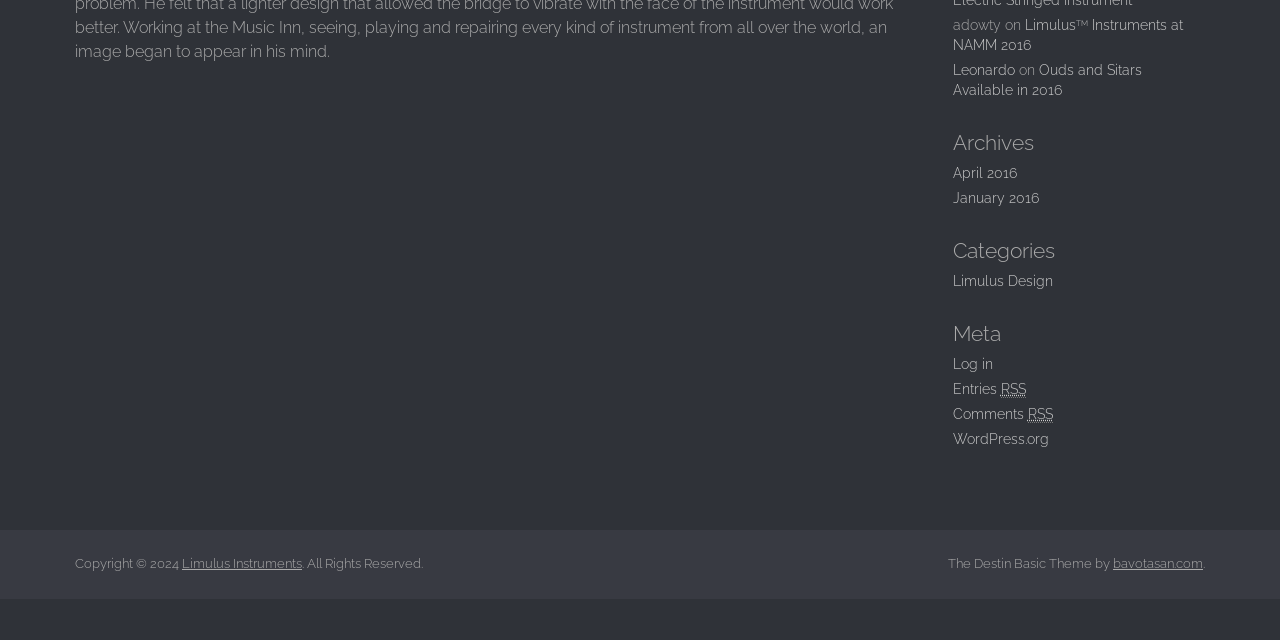Please provide the bounding box coordinate of the region that matches the element description: Entries RSS. Coordinates should be in the format (top-left x, top-left y, bottom-right x, bottom-right y) and all values should be between 0 and 1.

[0.744, 0.596, 0.801, 0.622]